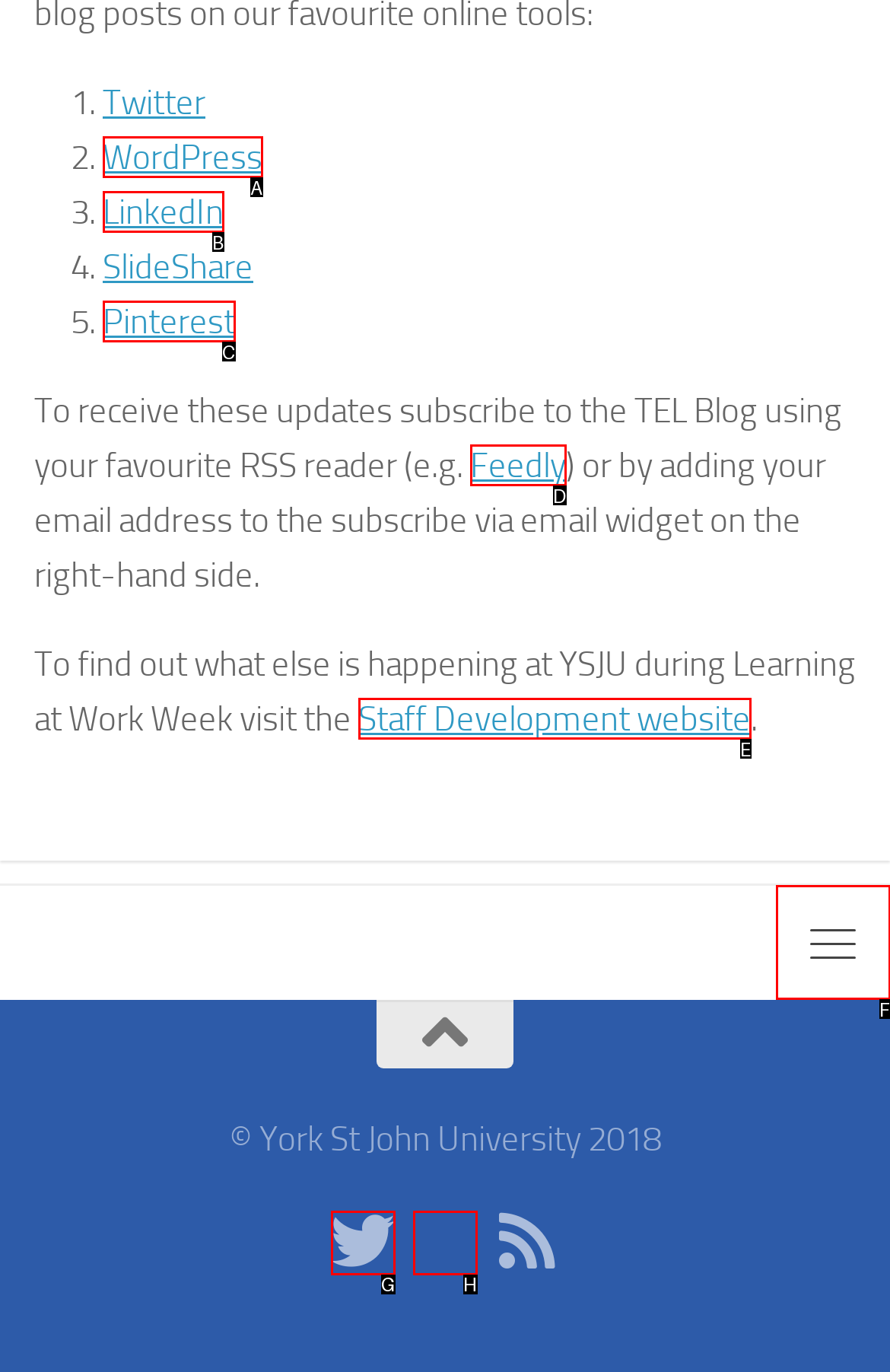Tell me the letter of the HTML element that best matches the description: Staff Development website from the provided options.

E